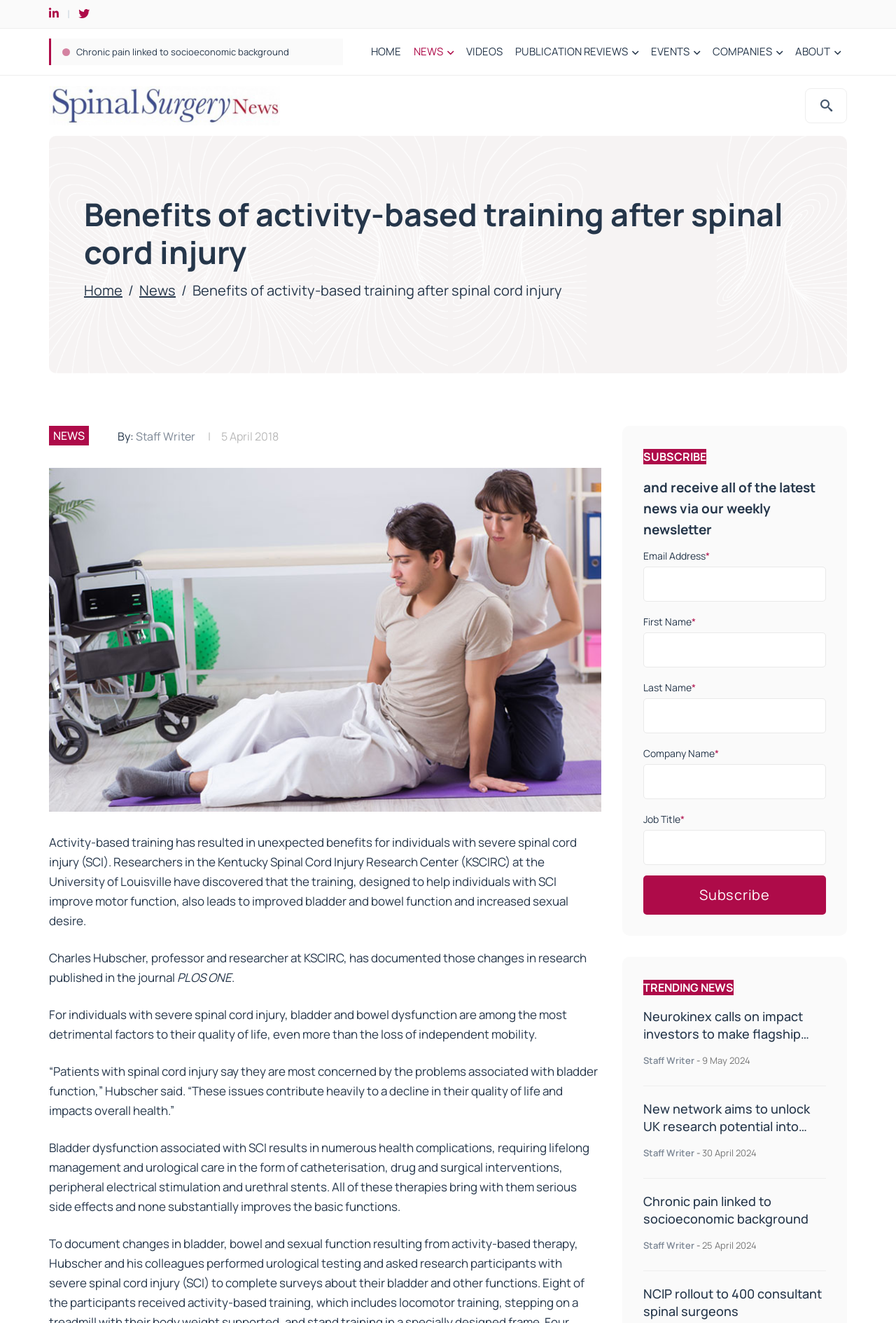Please find the bounding box coordinates of the section that needs to be clicked to achieve this instruction: "Enter email address".

[0.718, 0.428, 0.922, 0.455]